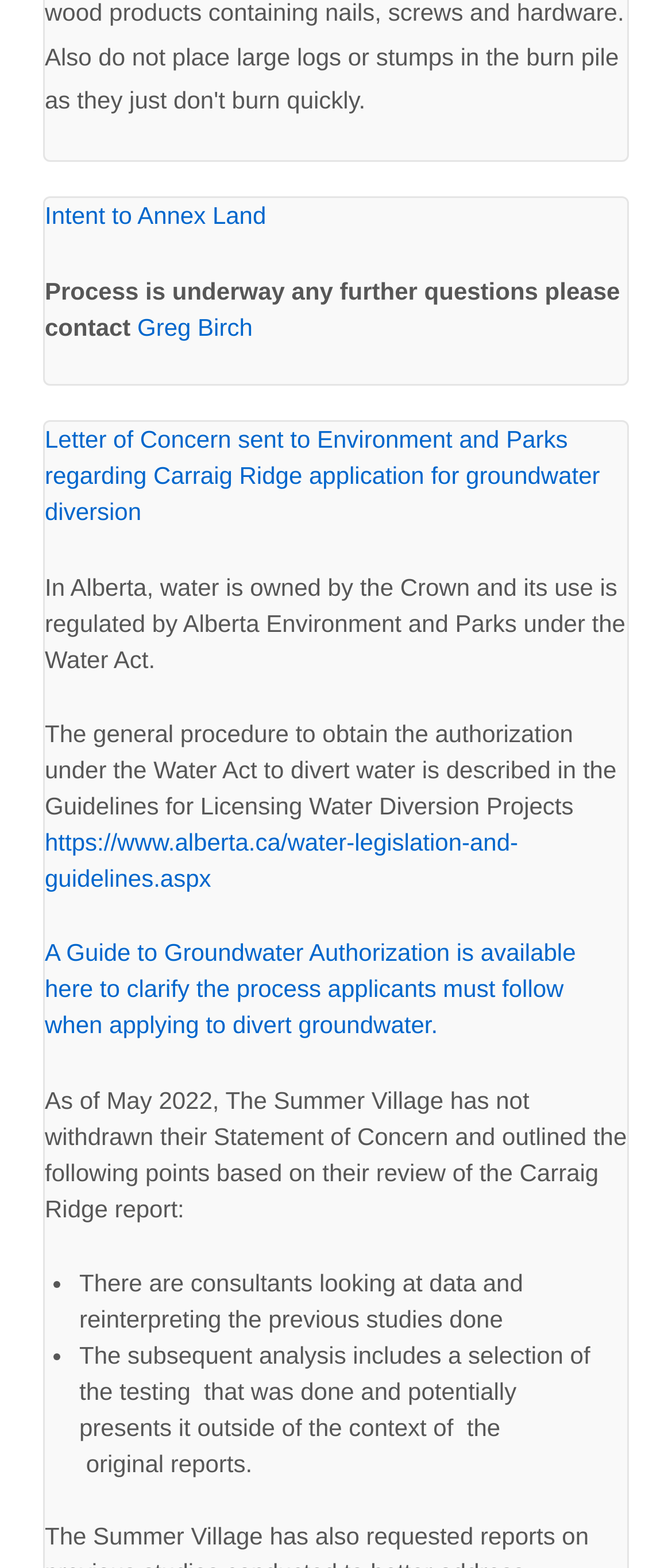Using the information shown in the image, answer the question with as much detail as possible: What is the process to obtain authorization to divert water in Alberta?

According to the webpage, the general procedure to obtain authorization under the Water Act to divert water is described in the Guidelines for Licensing Water Diversion Projects, which is a link provided on the webpage.